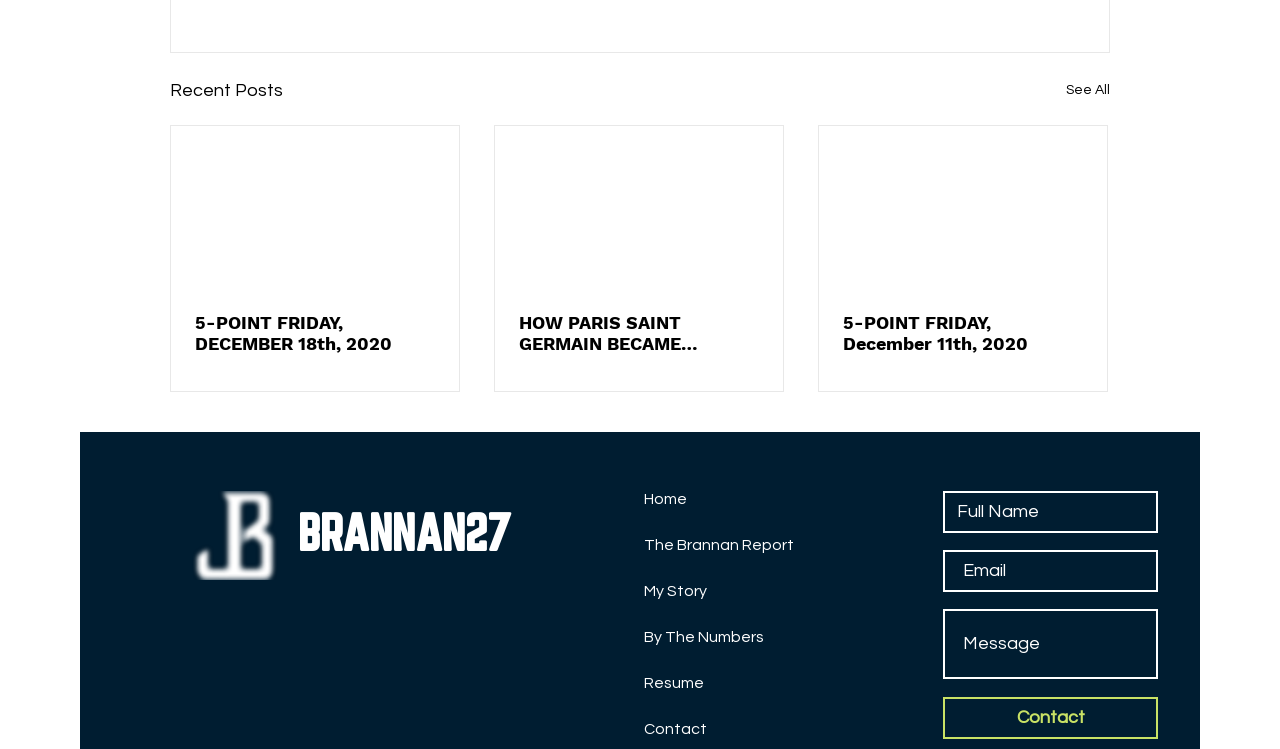Please identify the bounding box coordinates of the area I need to click to accomplish the following instruction: "Click on the link to learn about grout replacement in Florida".

None